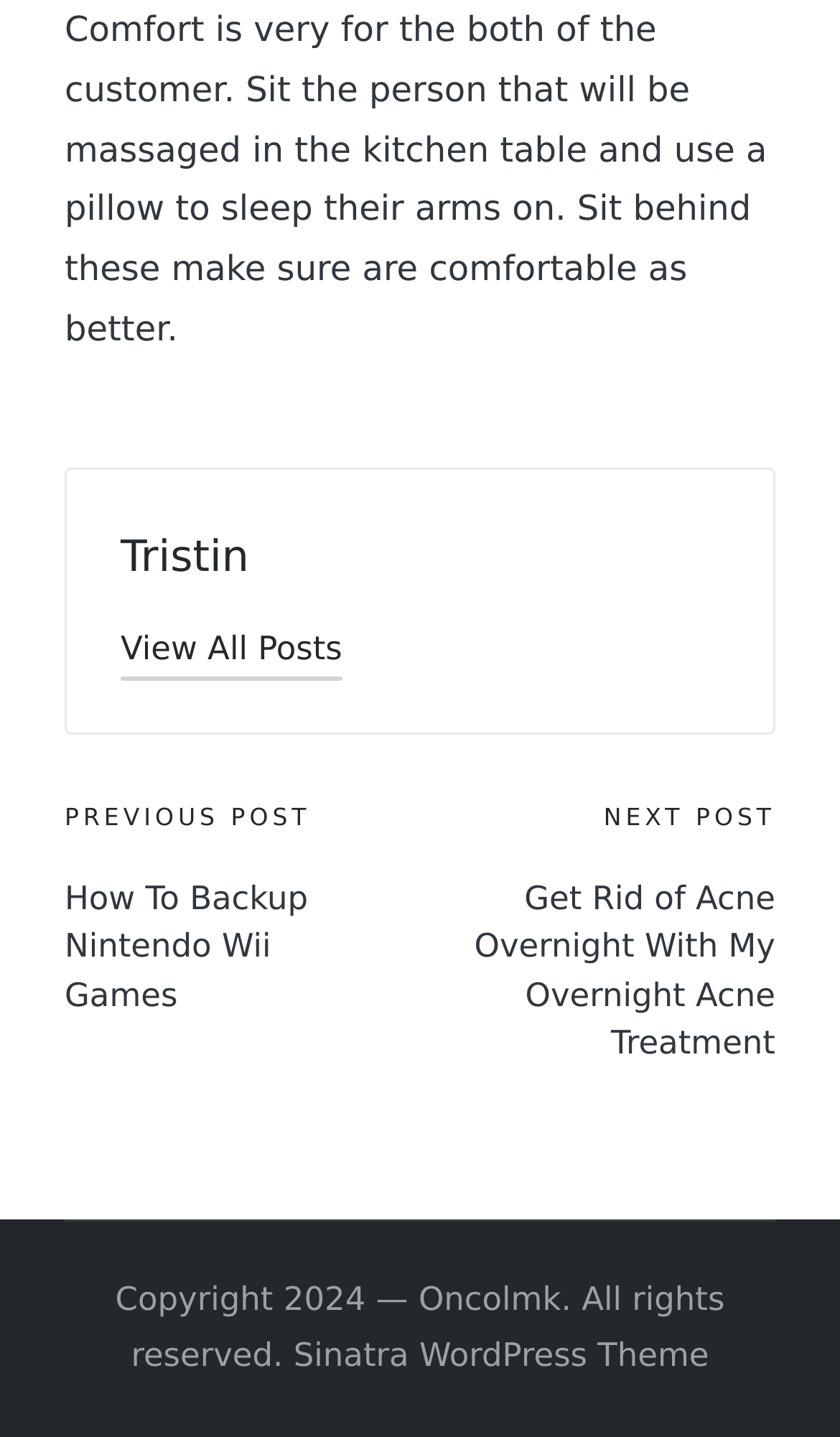Identify the bounding box for the given UI element using the description provided. Coordinates should be in the format (top-left x, top-left y, bottom-right x, bottom-right y) and must be between 0 and 1. Here is the description: Tristin

[0.144, 0.368, 0.296, 0.404]